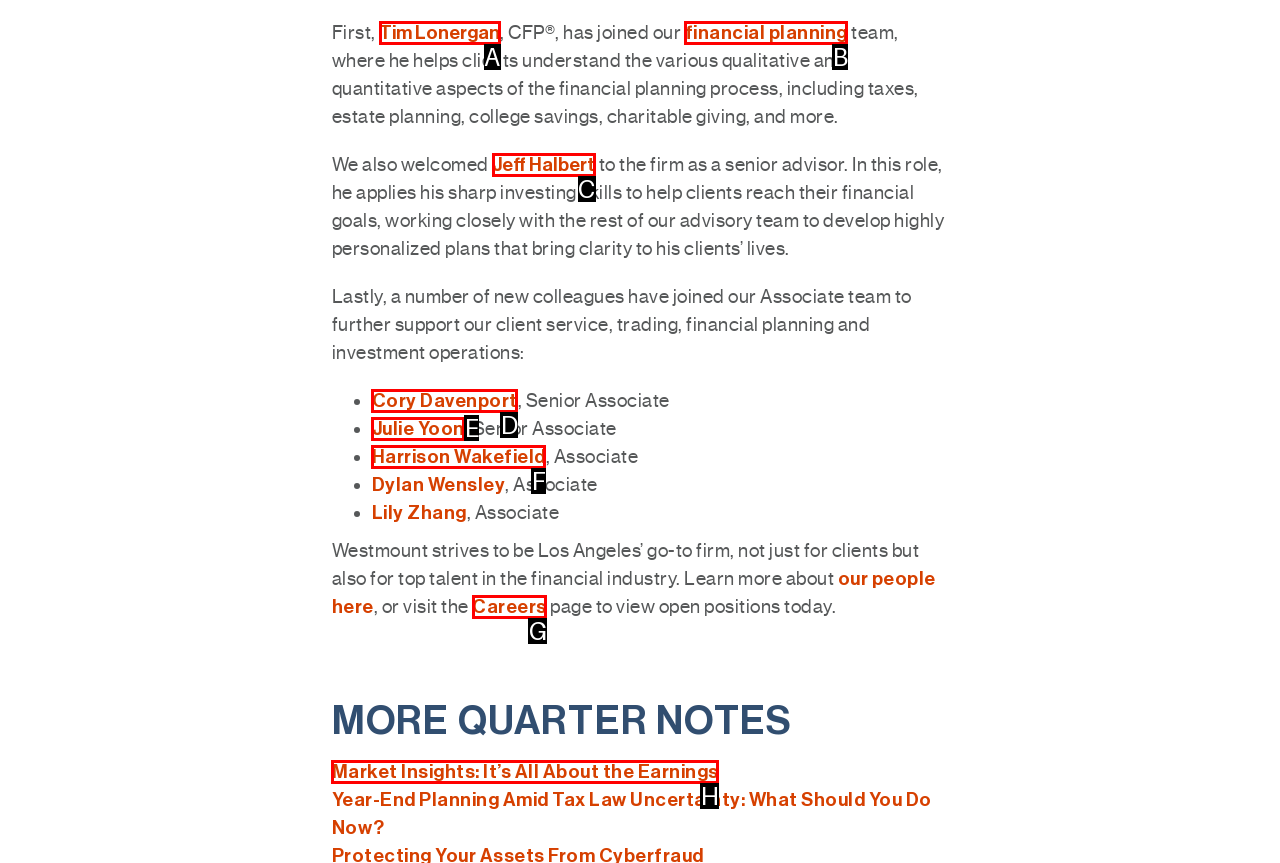Given the description: Careers, pick the option that matches best and answer with the corresponding letter directly.

G